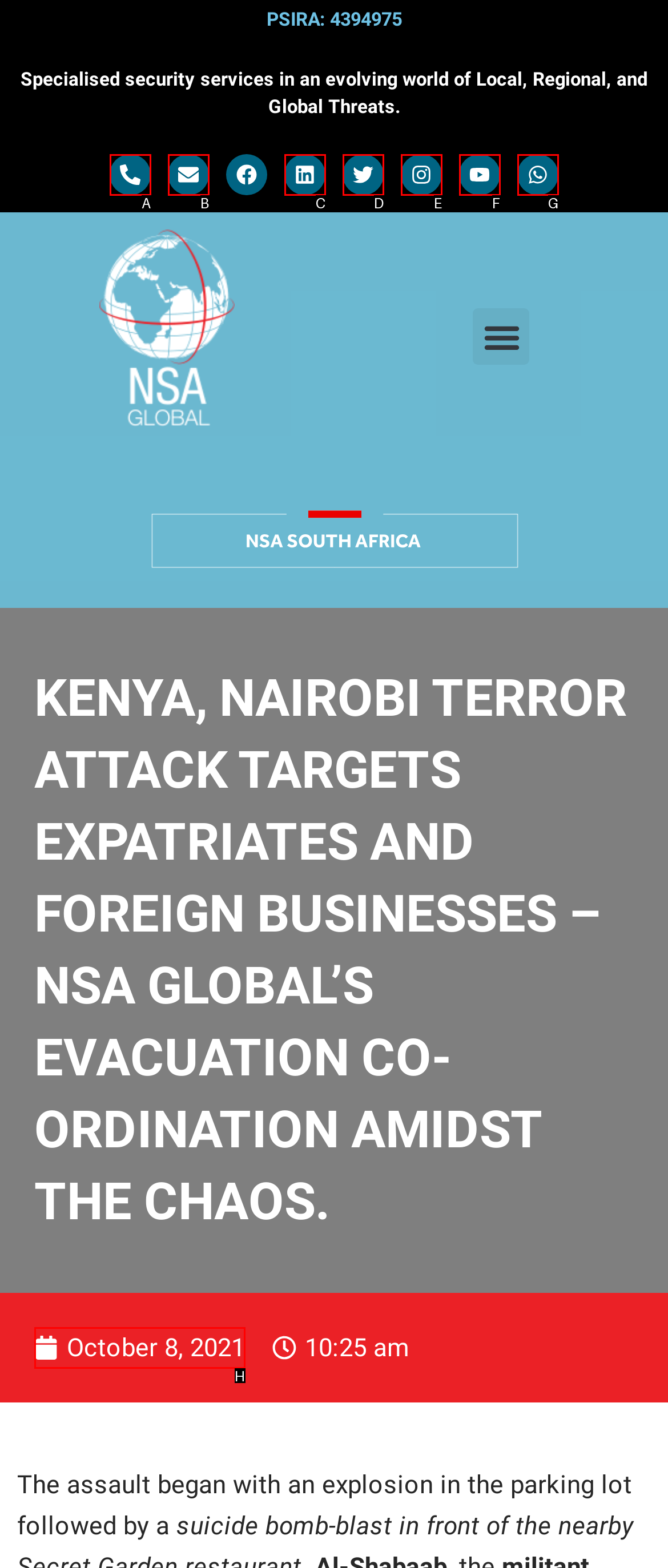Tell me which one HTML element best matches the description: October 8, 2021
Answer with the option's letter from the given choices directly.

H